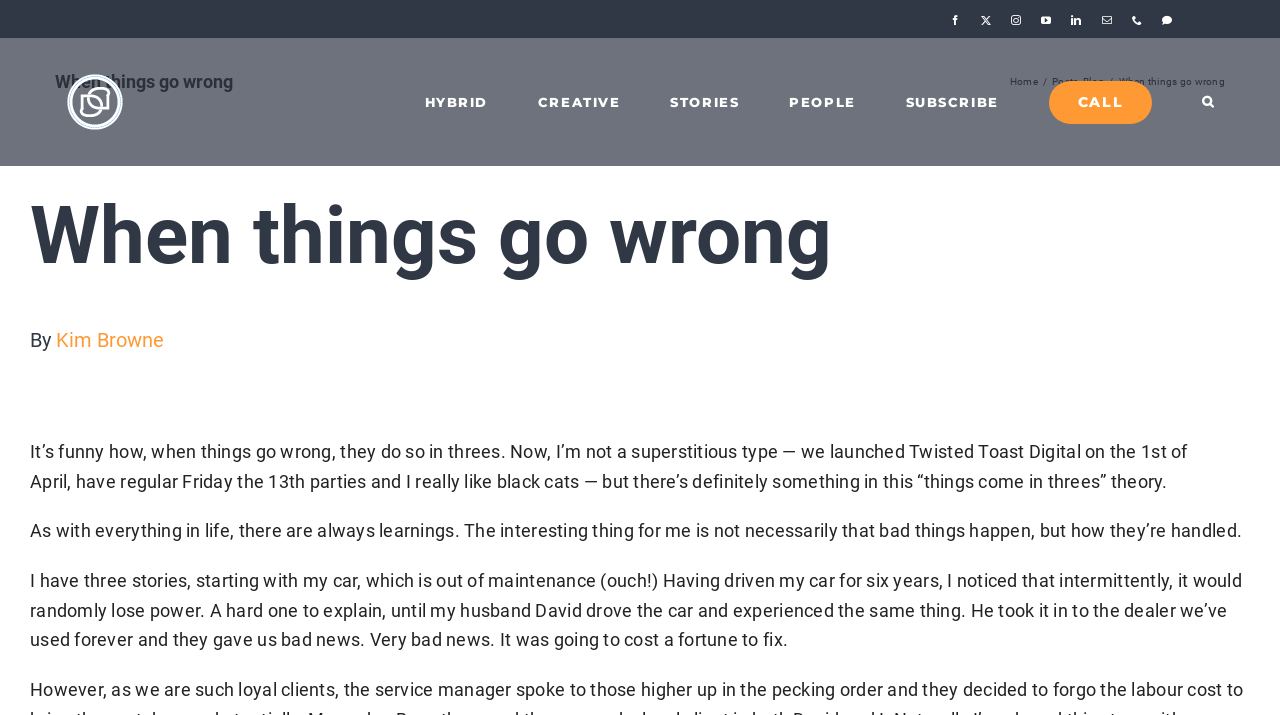Could you provide the bounding box coordinates for the portion of the screen to click to complete this instruction: "Go to the Home page"?

[0.789, 0.106, 0.811, 0.121]